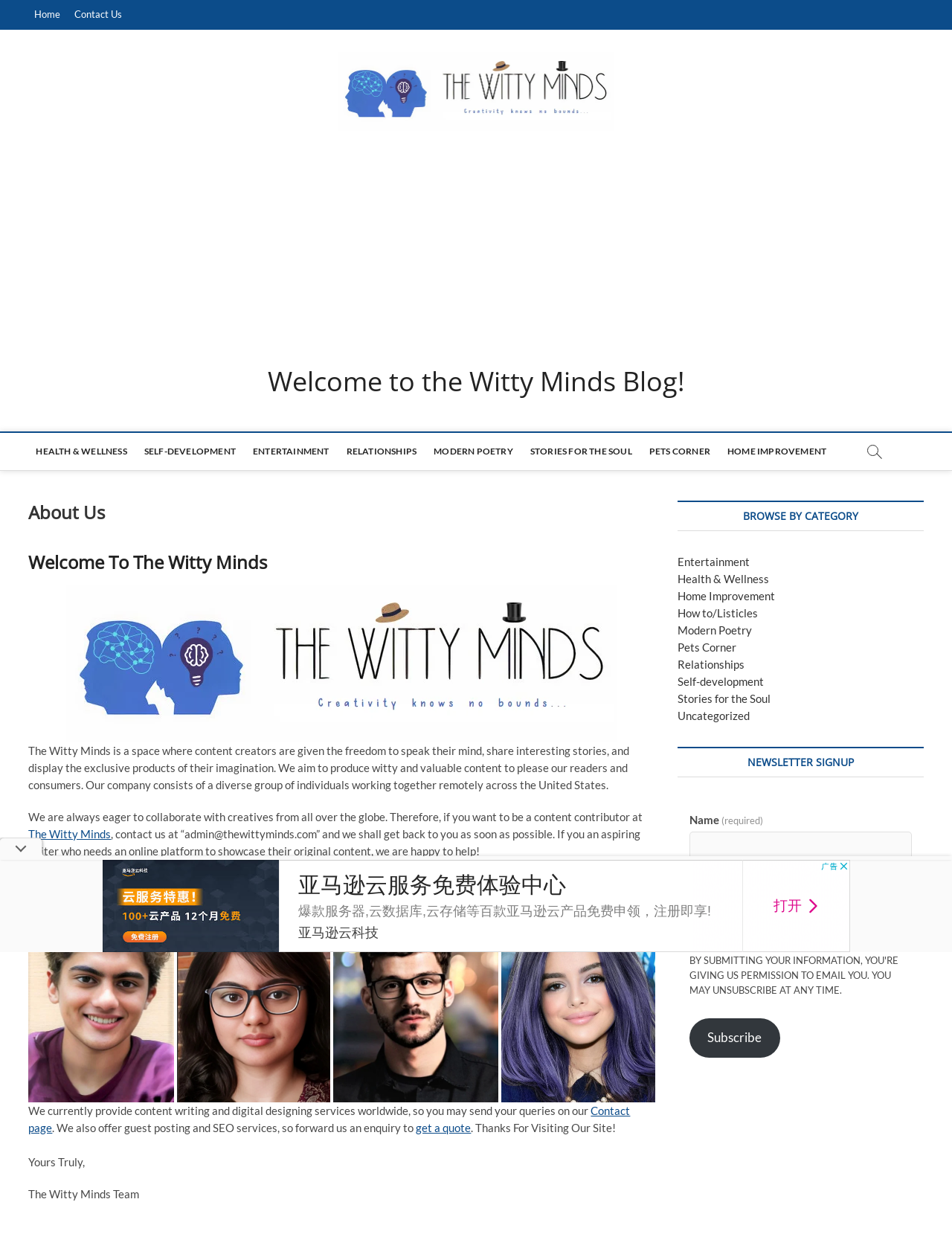Please determine the bounding box coordinates of the element's region to click for the following instruction: "Click on the 'HEALTH & WELLNESS' link".

[0.03, 0.351, 0.141, 0.381]